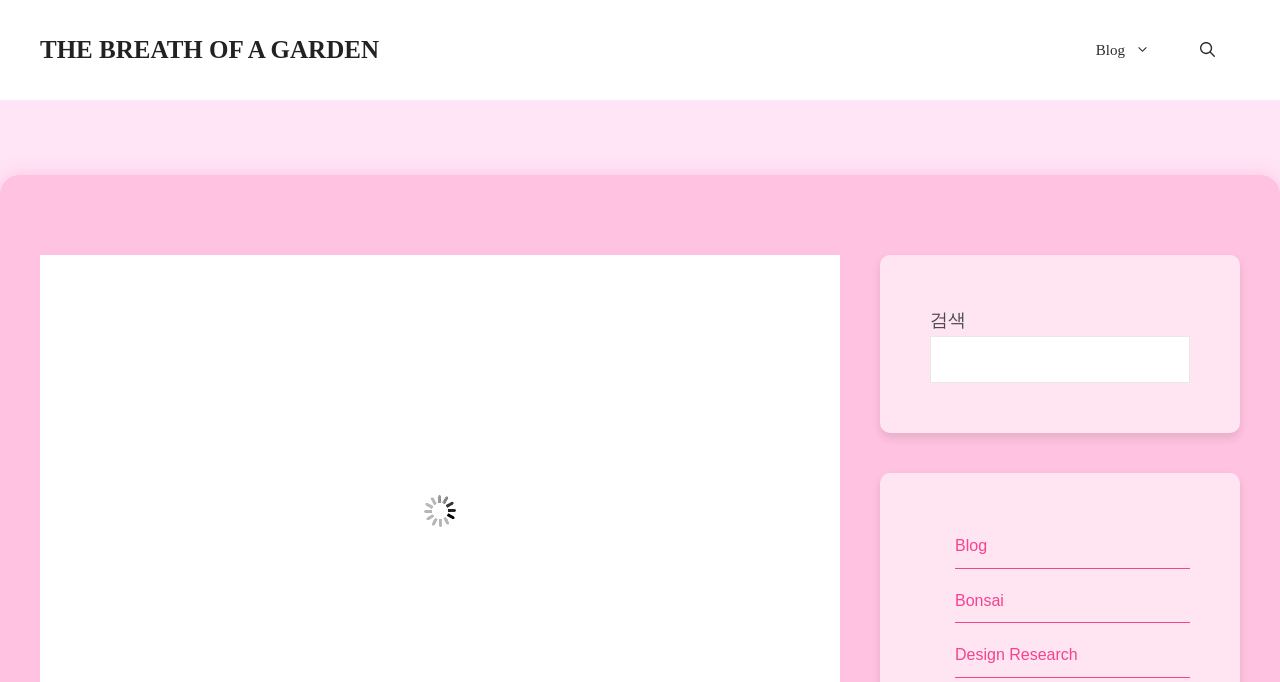Craft a detailed narrative of the webpage's structure and content.

The webpage is about bonsai trees, with a focus on expert tips for cultivating them. At the top of the page, there is a banner with the site's name, "THE BREATH OF A GARDEN", which takes up the full width of the page. Below the banner, there is a primary navigation menu on the right side, containing links to "Blog" and a search bar.

On the left side of the page, there is a complementary section that takes up about two-thirds of the page's width. Within this section, there is a search bar with a label "검색" (meaning "search" in Korean) and a text input field. Below the search bar, there are three links: "Blog", "Bonsai", and "Design Research", which are aligned vertically and take up about a quarter of the page's width.

The overall layout of the page is organized, with clear headings and concise text. The use of whitespace effectively separates the different sections of the page, making it easy to navigate.